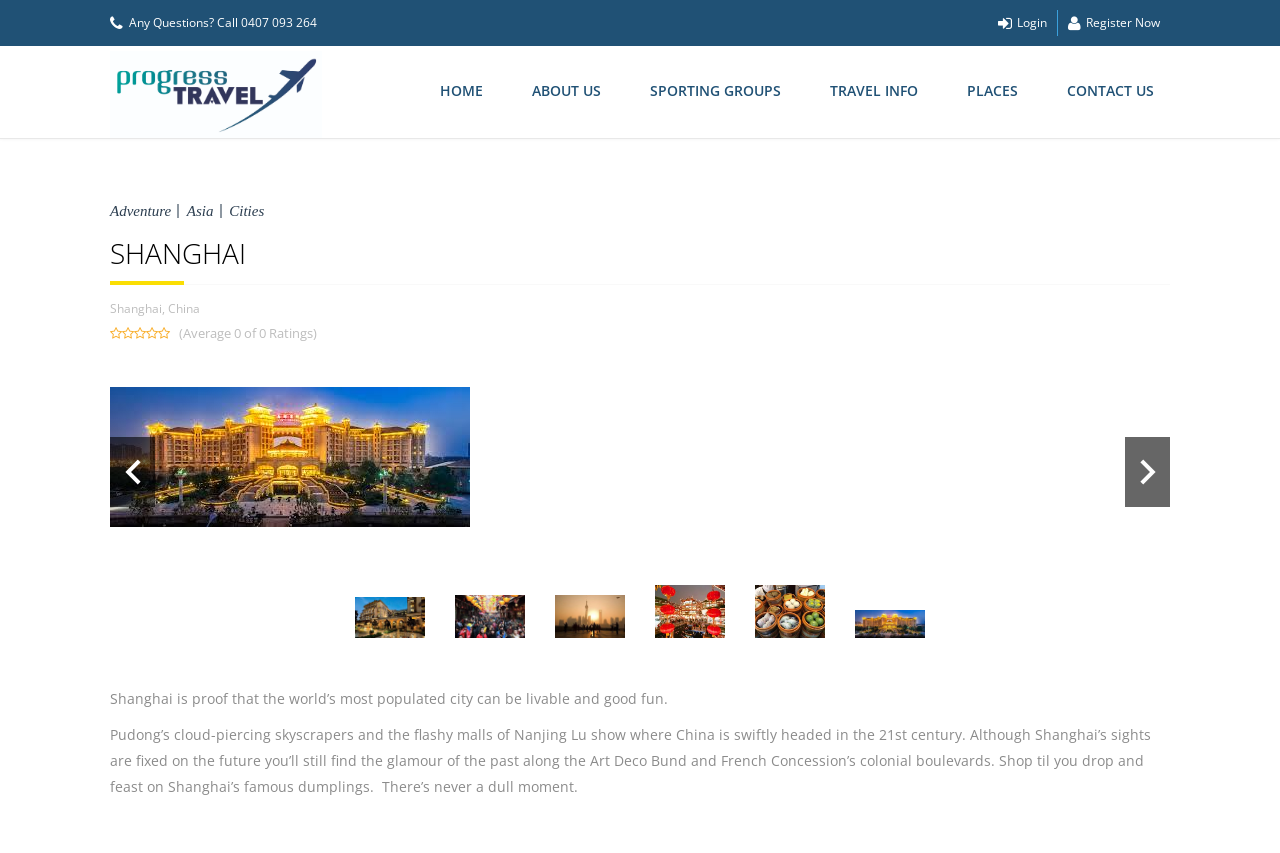Kindly provide the bounding box coordinates of the section you need to click on to fulfill the given instruction: "Call for questions".

[0.101, 0.016, 0.248, 0.036]